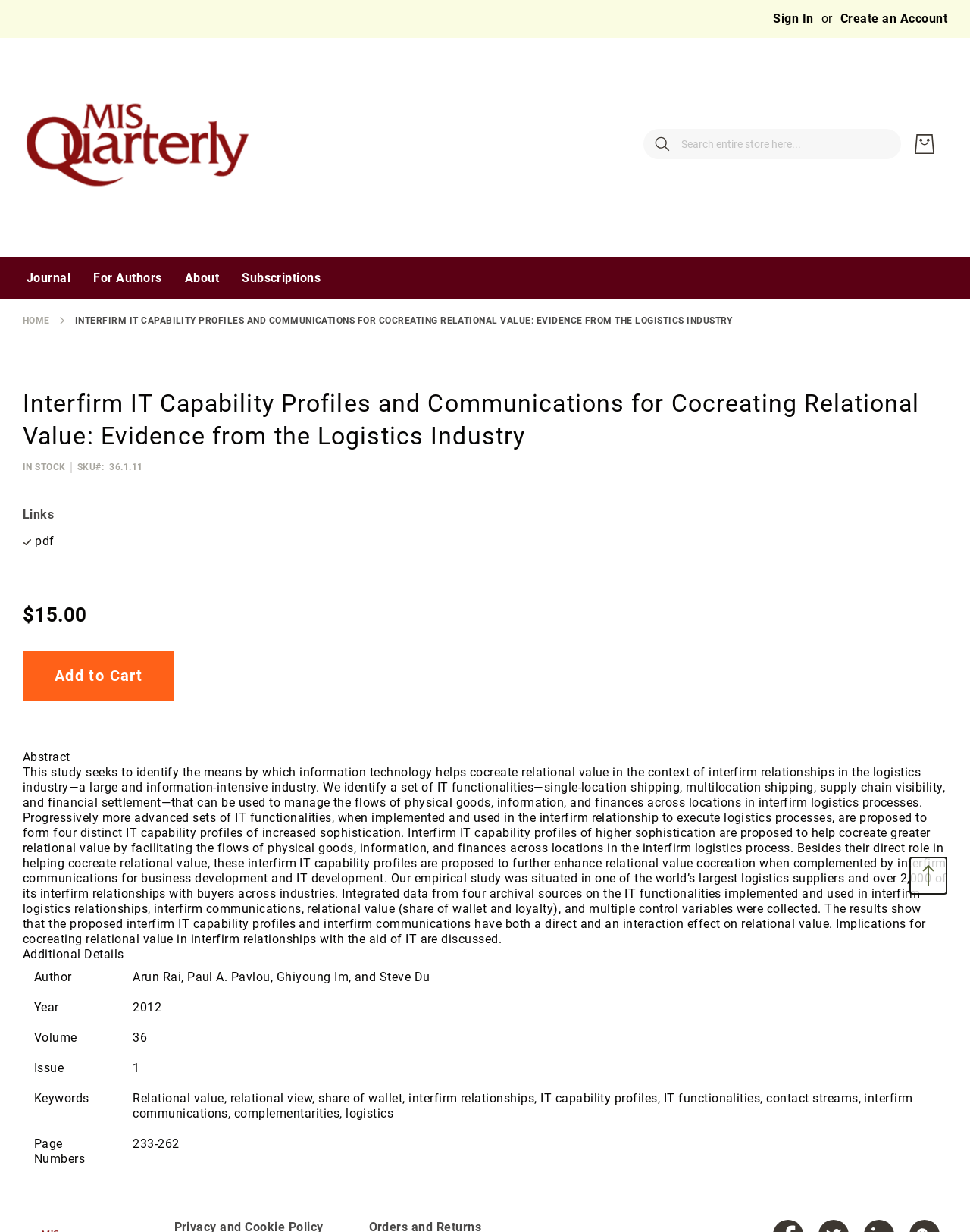What is the price of the item?
Analyze the screenshot and provide a detailed answer to the question.

I found the price of the item by looking at the text '$15.00' located at the top of the page, which is likely to be the price of the item being described.